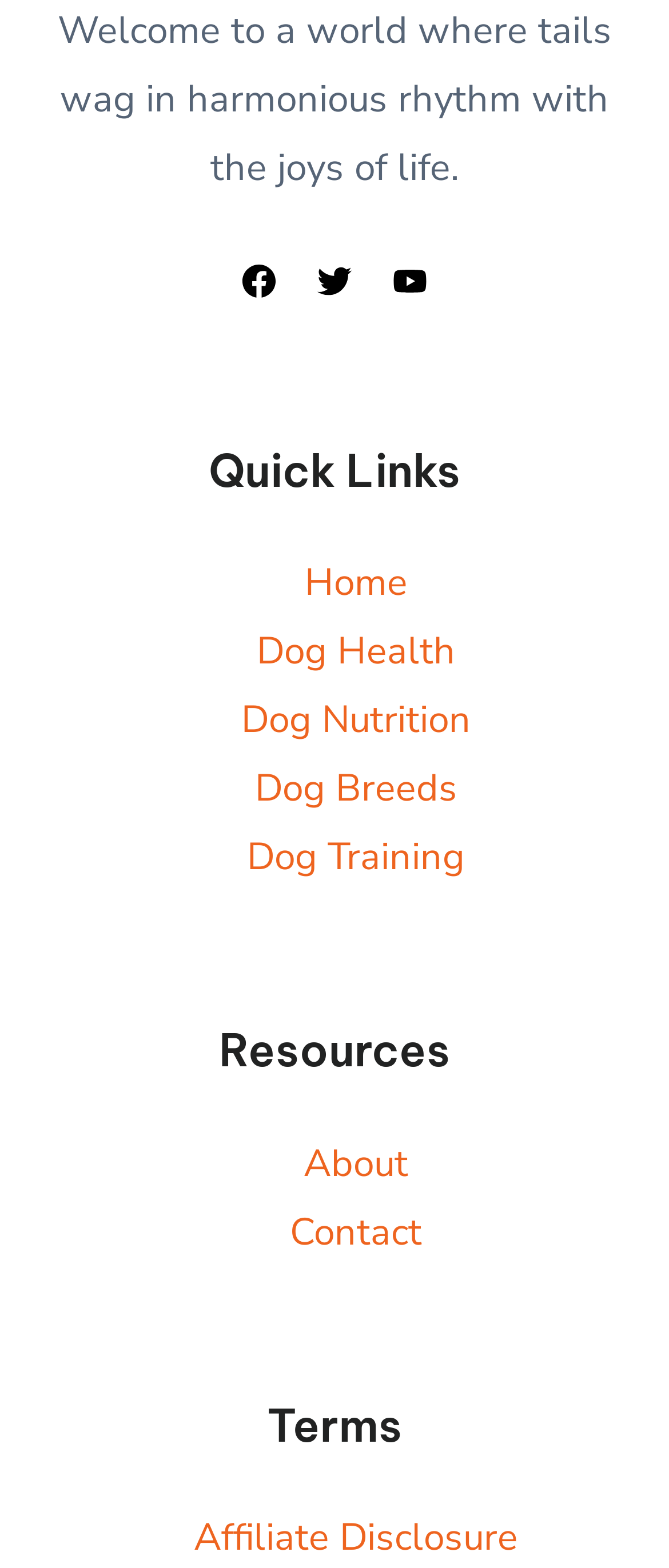Provide the bounding box coordinates for the UI element that is described by this text: "Contact". The coordinates should be in the form of four float numbers between 0 and 1: [left, top, right, bottom].

[0.433, 0.769, 0.631, 0.802]